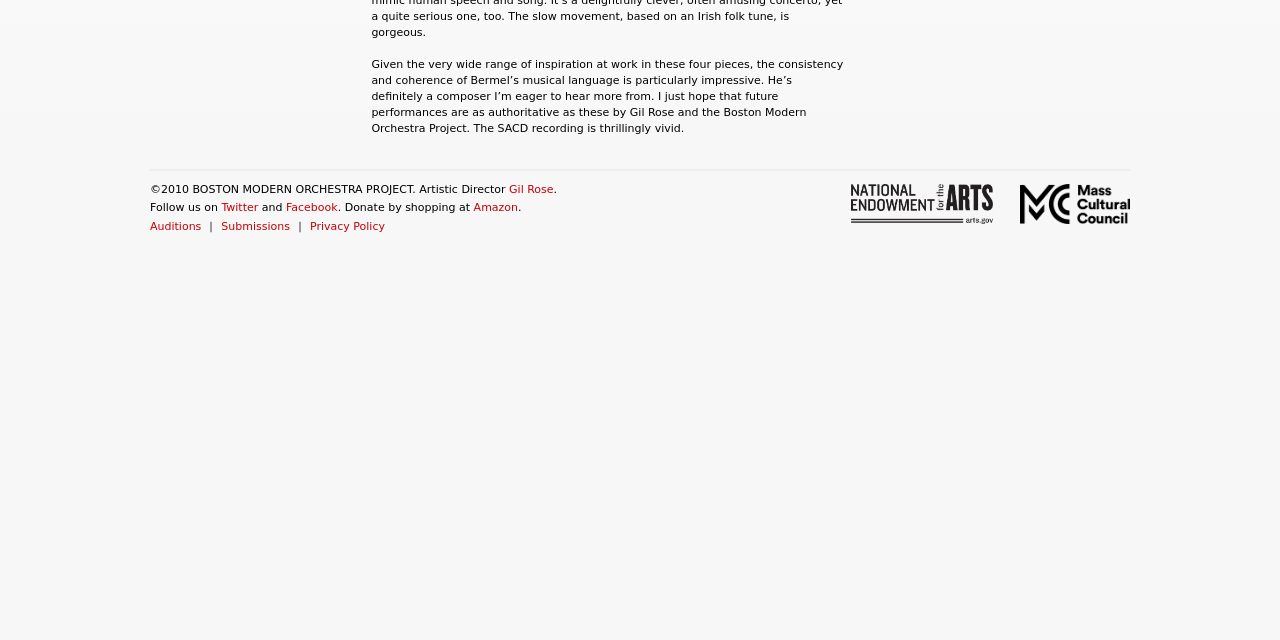Bounding box coordinates are specified in the format (top-left x, top-left y, bottom-right x, bottom-right y). All values are floating point numbers bounded between 0 and 1. Please provide the bounding box coordinate of the region this sentence describes: Privacy Policy

[0.242, 0.343, 0.301, 0.364]